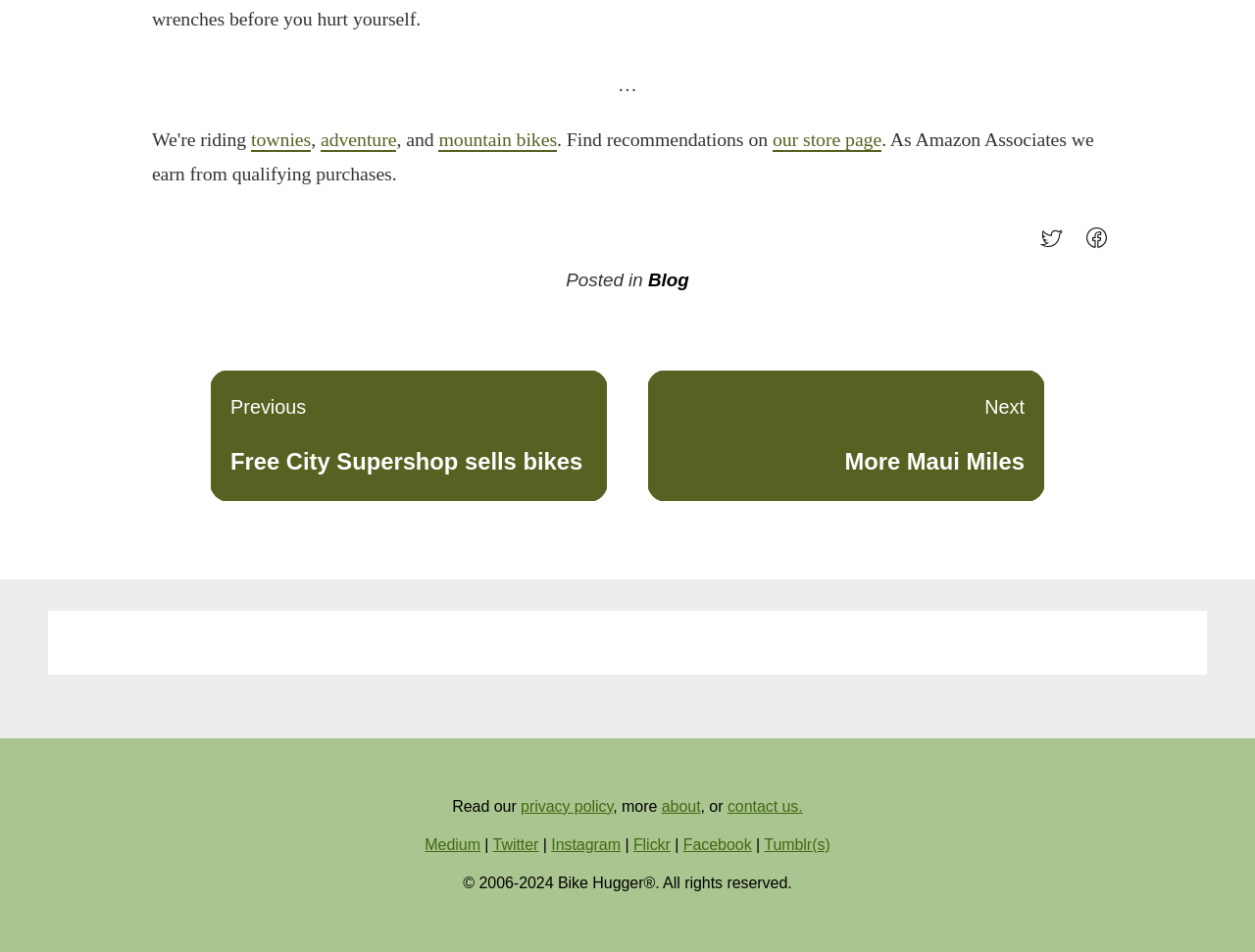Given the element description about, specify the bounding box coordinates of the corresponding UI element in the format (top-left x, top-left y, bottom-right x, bottom-right y). All values must be between 0 and 1.

[0.527, 0.838, 0.558, 0.856]